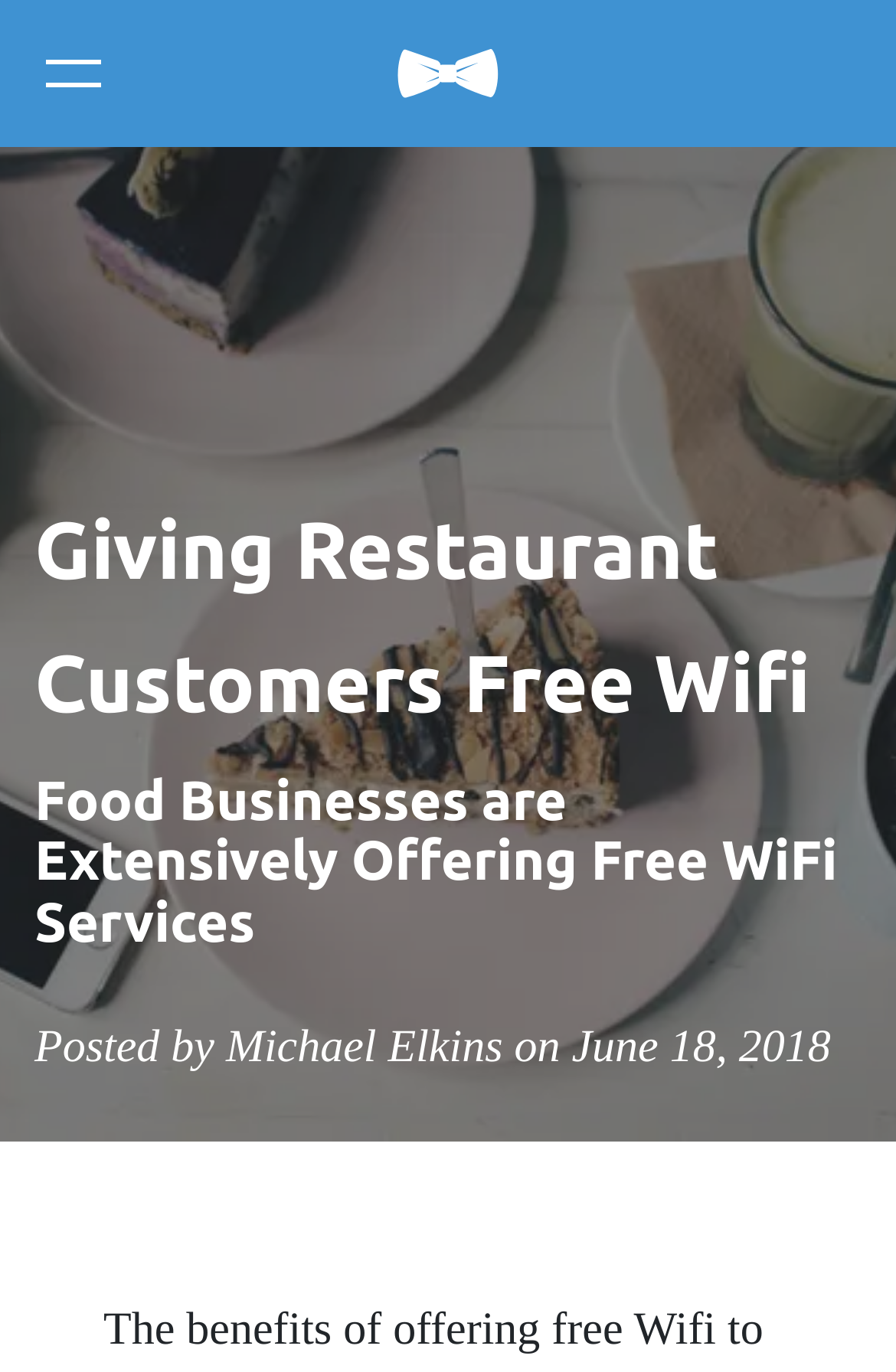Utilize the details in the image to thoroughly answer the following question: What is the main image on the webpage about?

The main image on the webpage is about a restaurant, as it has a caption 'Giving Restaurant Customers Free Wifi' and it appears to be a scene from a restaurant.